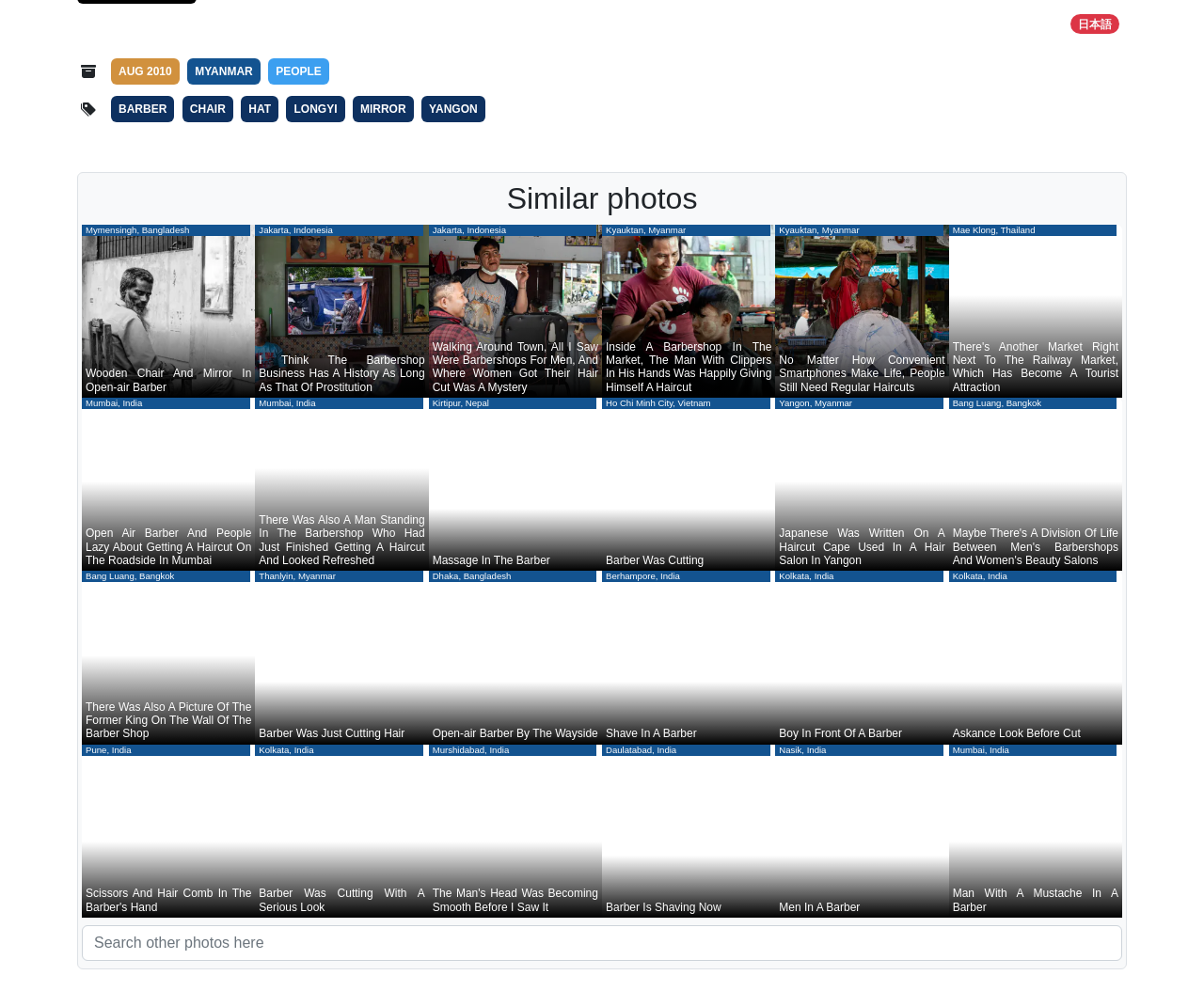Determine the bounding box coordinates of the clickable area required to perform the following instruction: "Explore 'Similar photos'". The coordinates should be represented as four float numbers between 0 and 1: [left, top, right, bottom].

[0.068, 0.183, 0.932, 0.219]